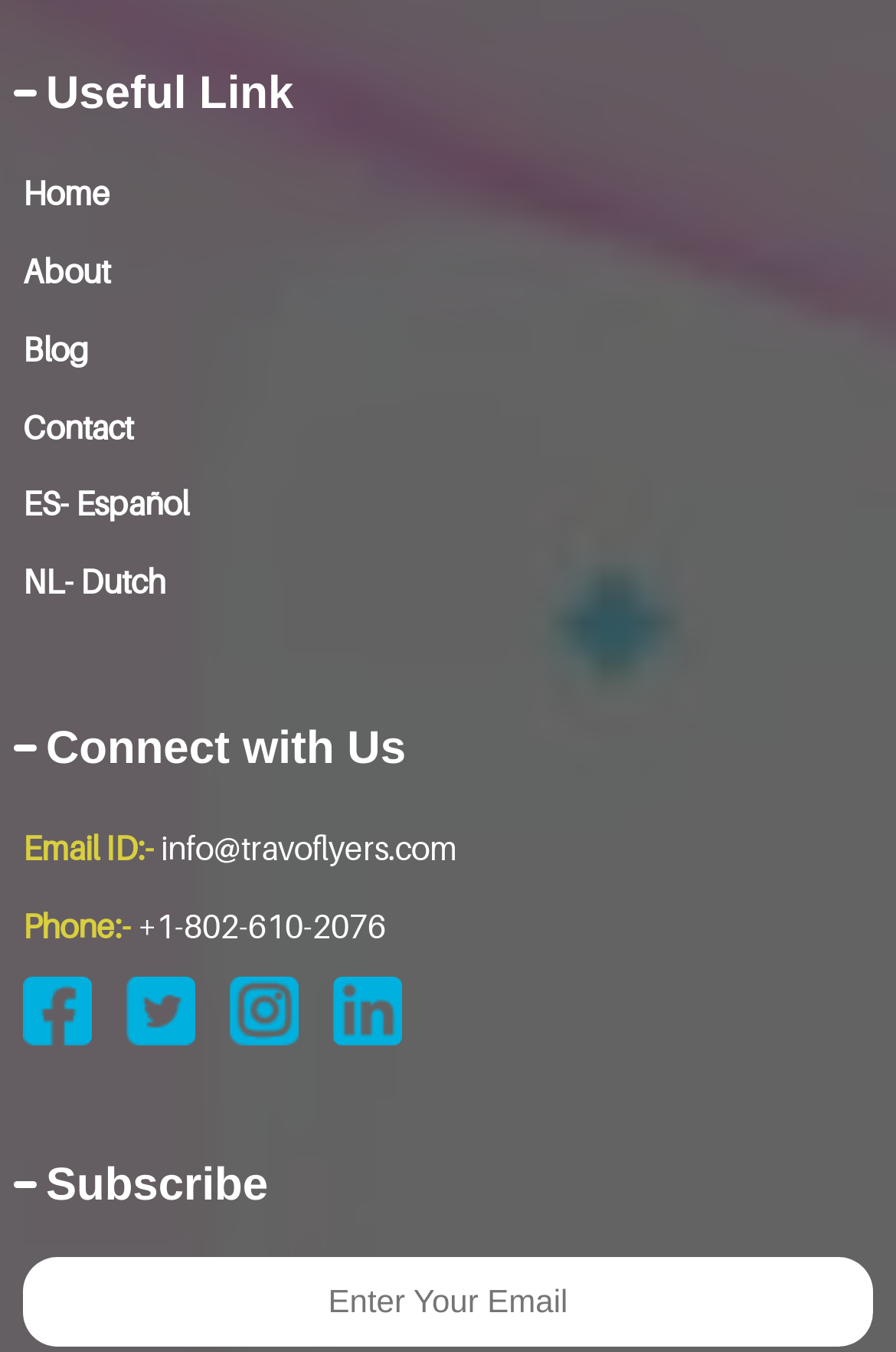Find the bounding box coordinates for the area that should be clicked to accomplish the instruction: "Click on Subscribe".

[0.051, 0.858, 0.299, 0.895]